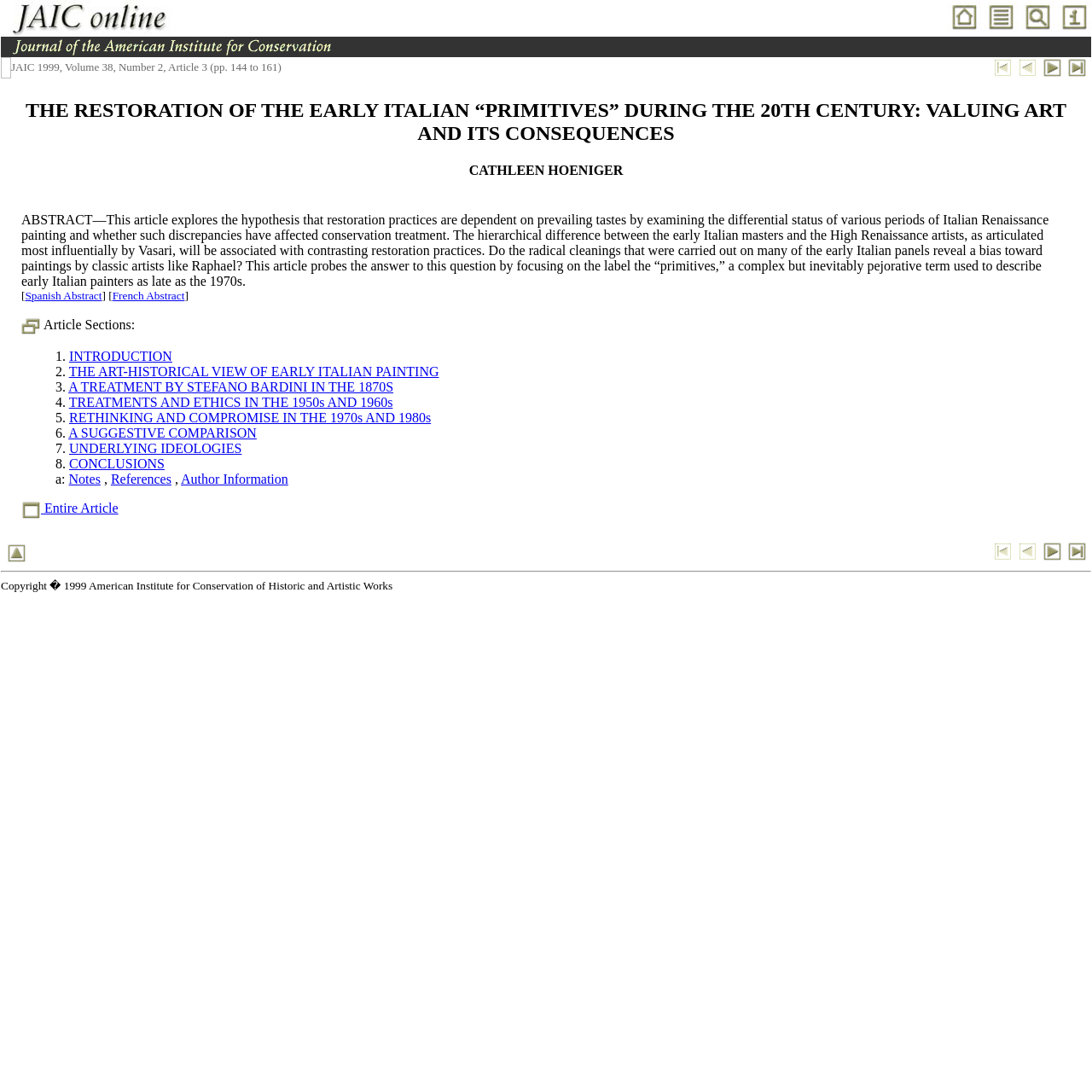Give a concise answer using one word or a phrase to the following question:
How many sections are in the article?

8